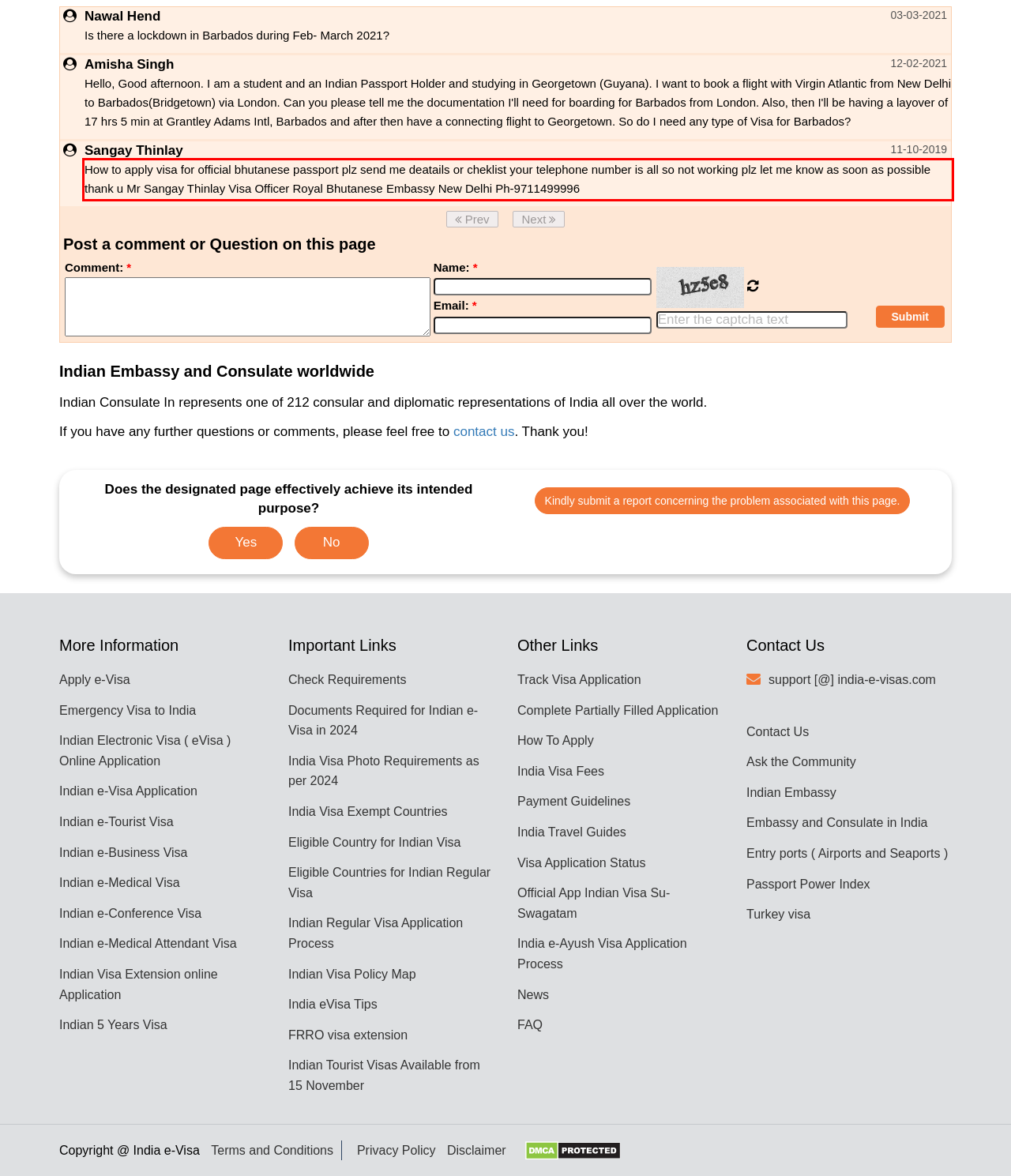Please examine the screenshot of the webpage and read the text present within the red rectangle bounding box.

How to apply visa for official bhutanese passport plz send me deatails or cheklist your telephone number is all so not working plz let me know as soon as possible thank u Mr Sangay Thinlay Visa Officer Royal Bhutanese Embassy New Delhi Ph-9711499996